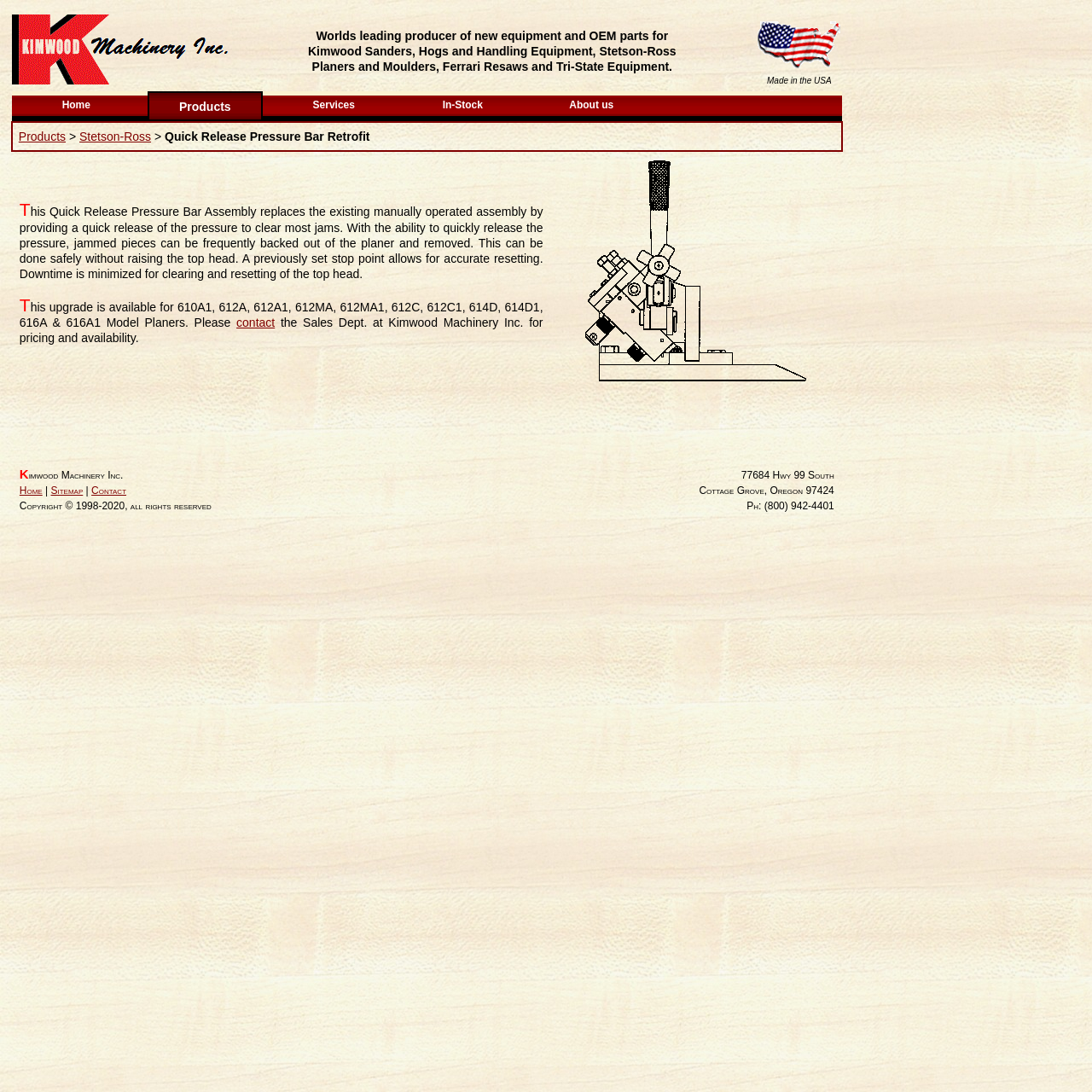Extract the primary header of the webpage and generate its text.

Worlds leading producer of new equipment and OEM parts for
Kimwood Sanders, Hogs and Handling Equipment, Stetson-Ross
Planers and Moulders, Ferrari Resaws and Tri-State Equipment.